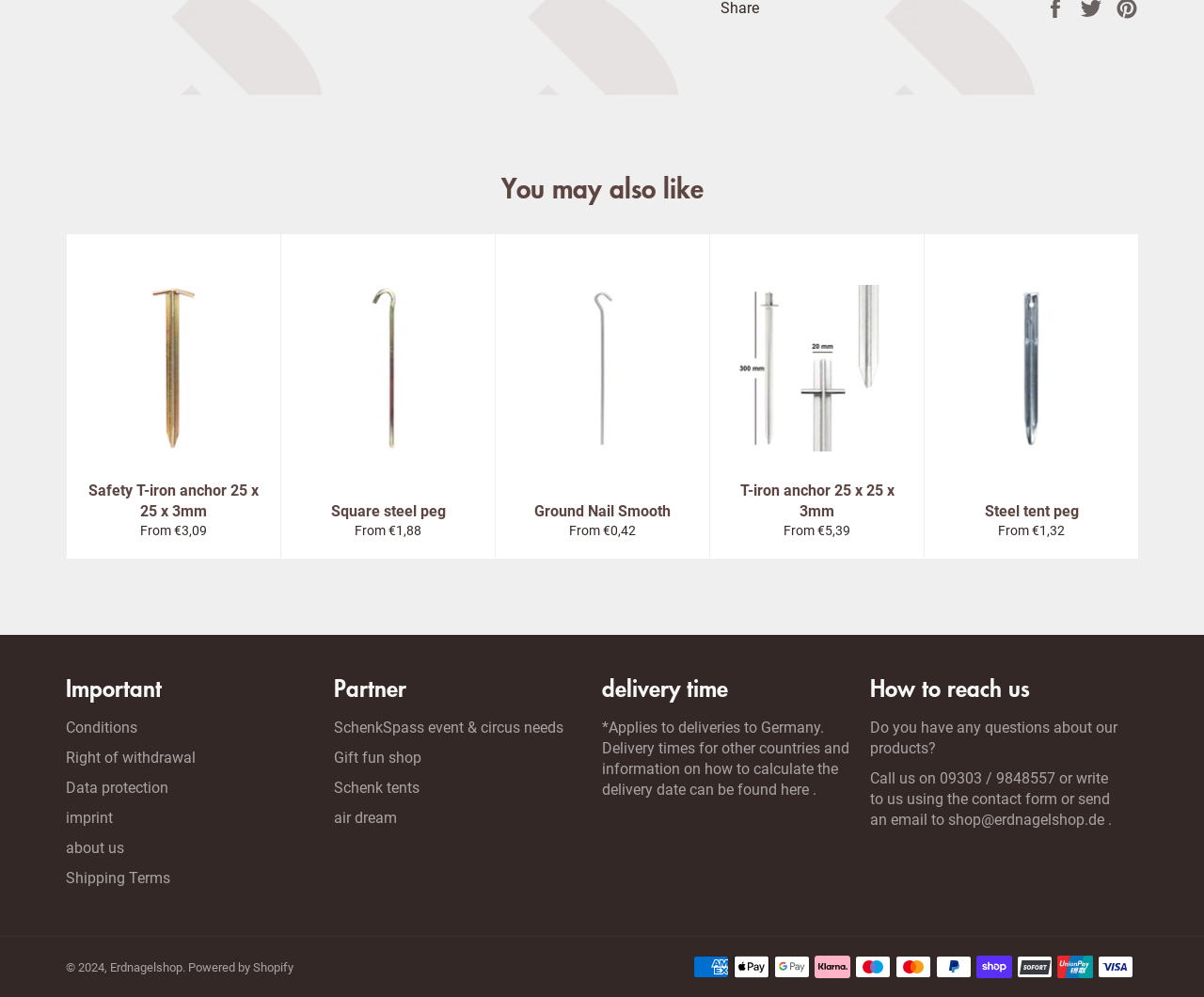What is the company's name?
Based on the screenshot, provide your answer in one word or phrase.

Erdnagelshop